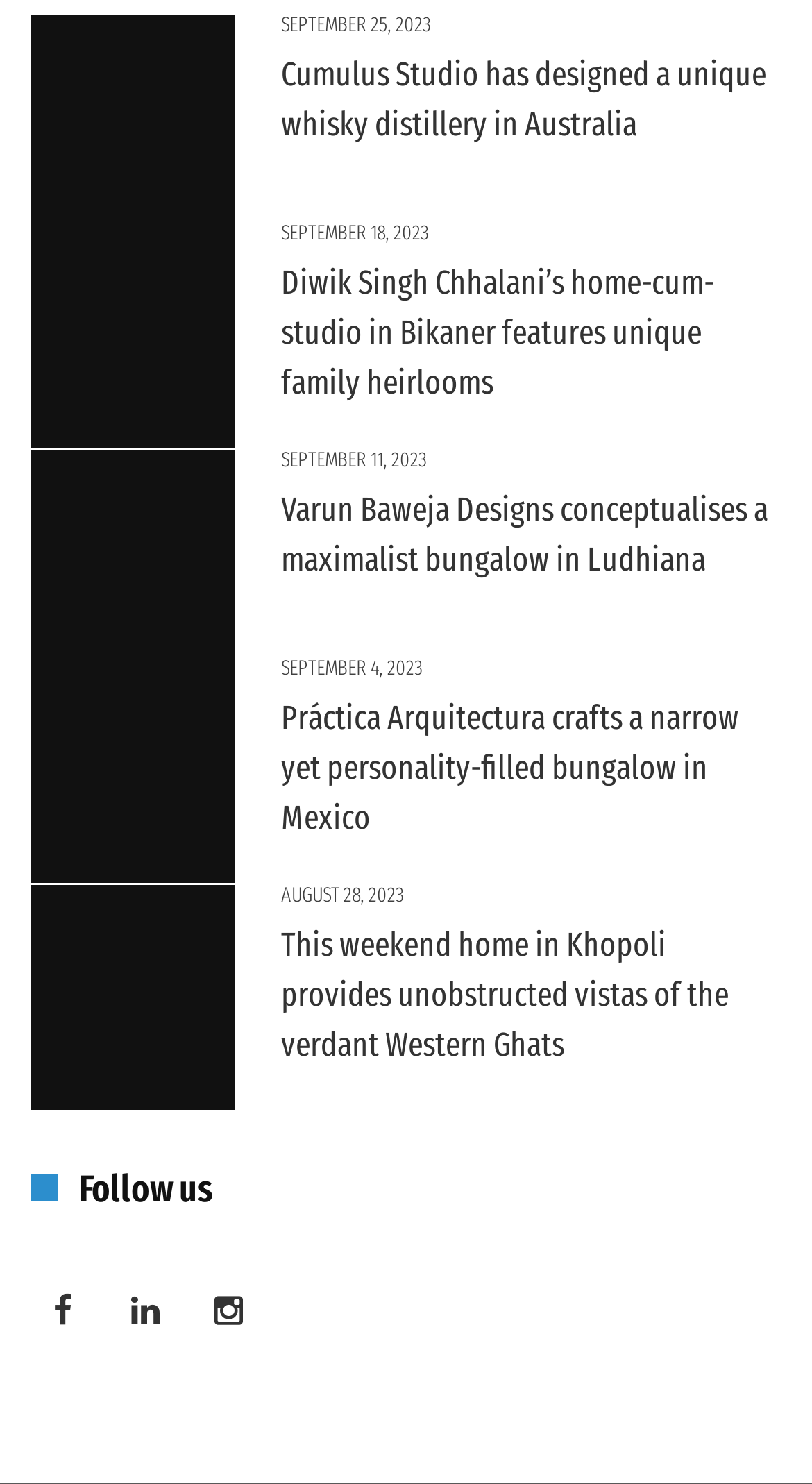How many social media links are there?
Using the image, respond with a single word or phrase.

3